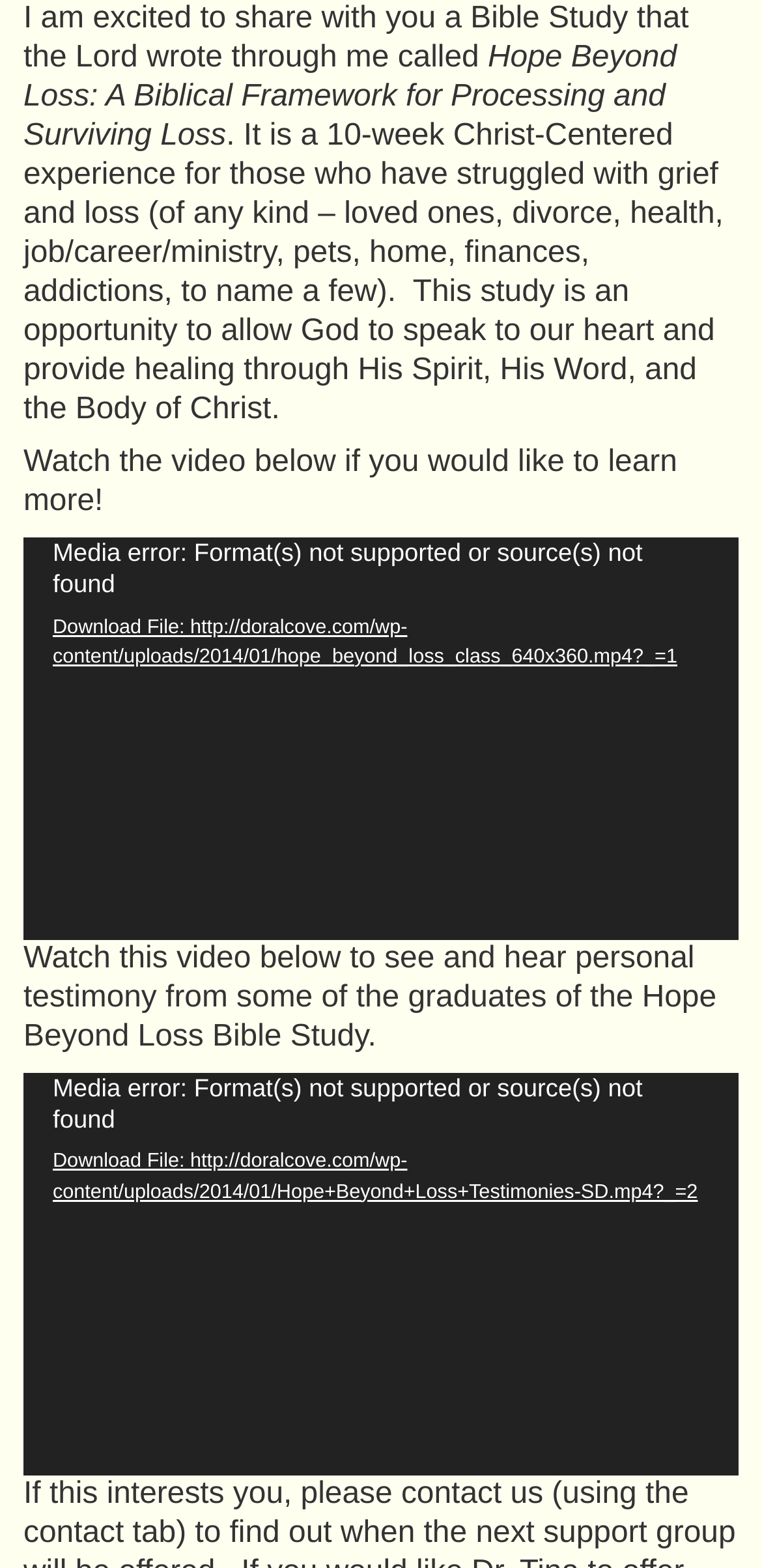Provide the bounding box coordinates of the section that needs to be clicked to accomplish the following instruction: "Watch the video below."

[0.031, 0.346, 0.144, 0.397]